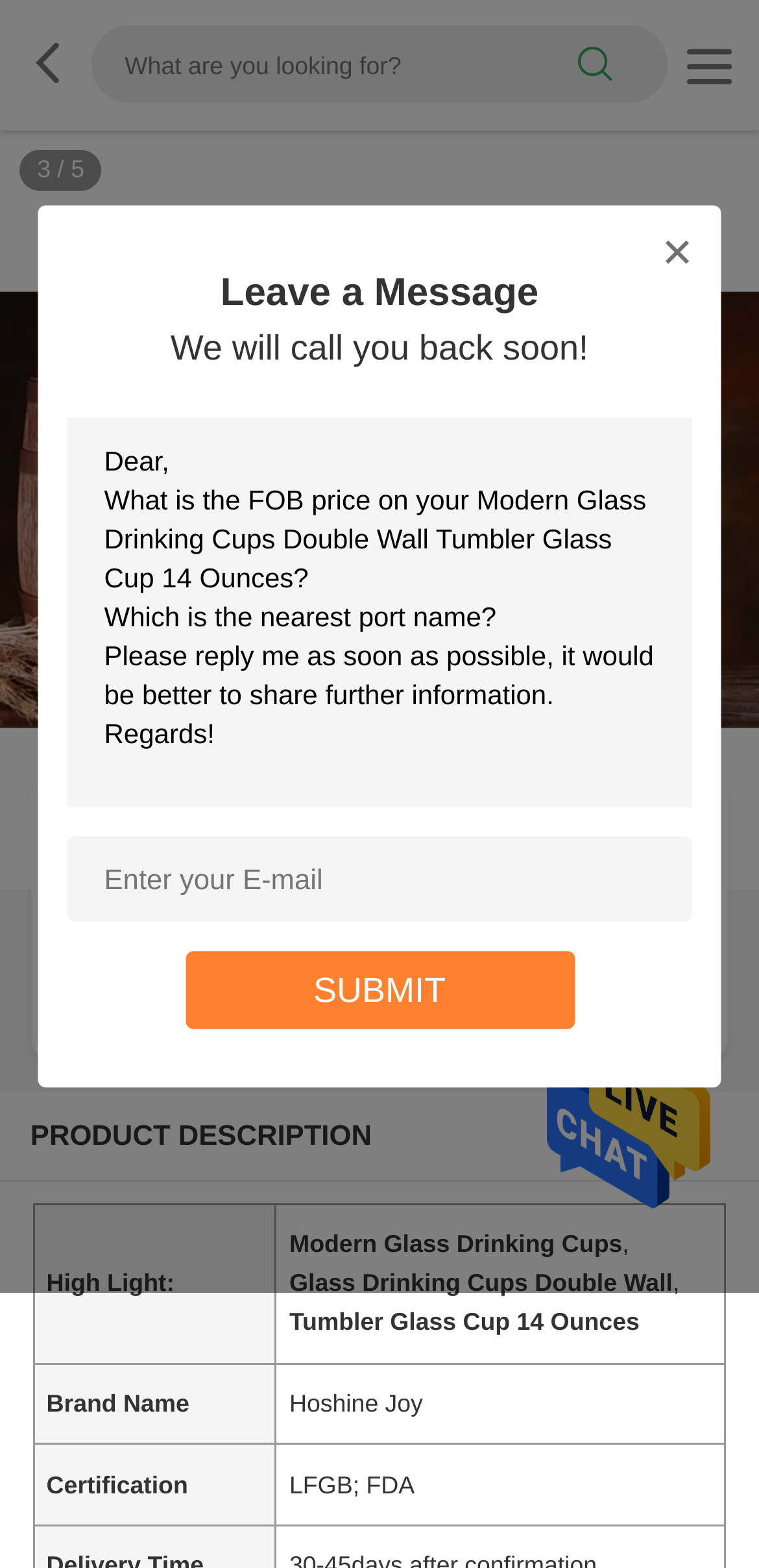What is the capacity of the glass cup?
Examine the screenshot and reply with a single word or phrase.

14 Ounces